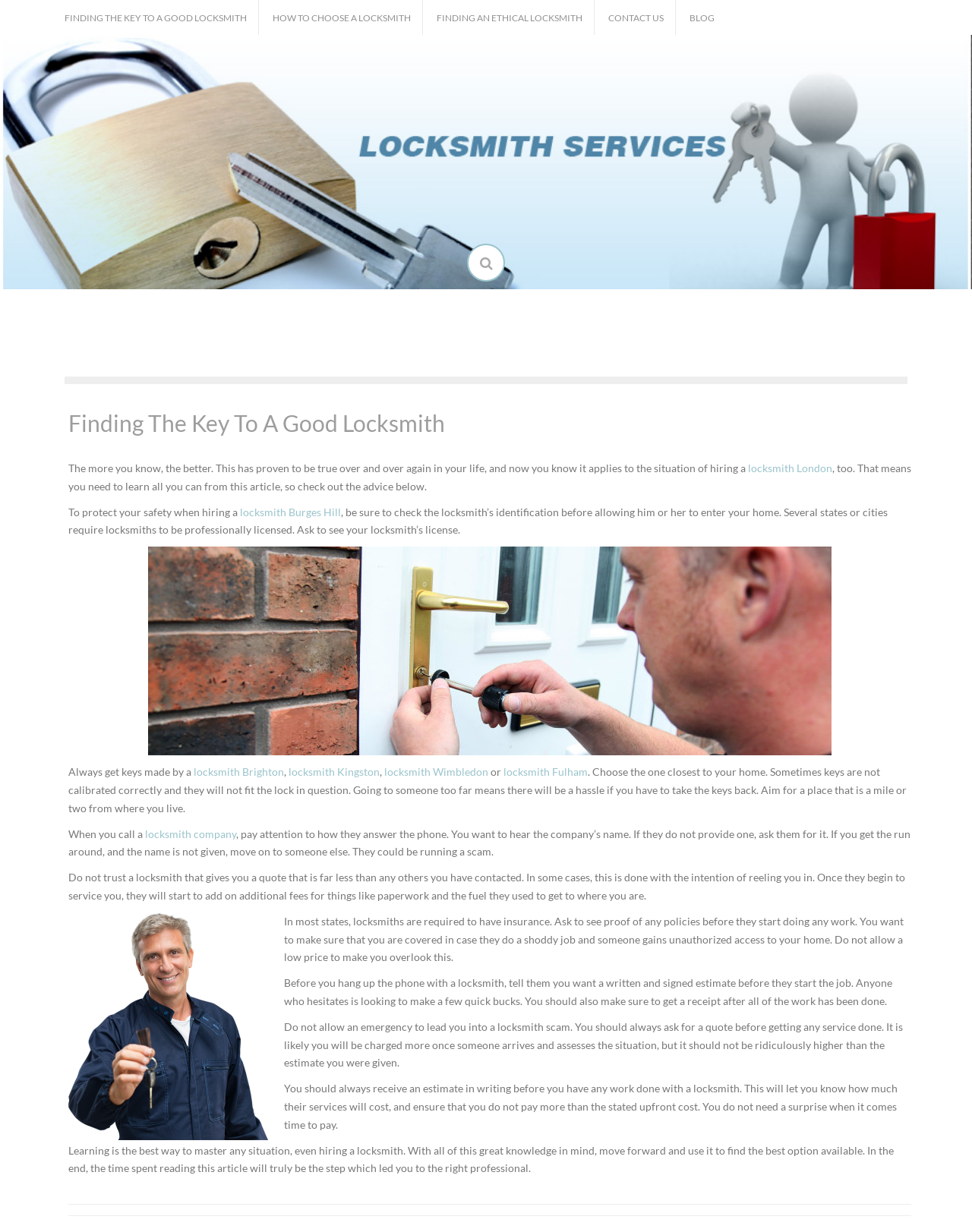Pinpoint the bounding box coordinates of the clickable element to carry out the following instruction: "View the image of an experienced local locksmith."

[0.152, 0.444, 0.855, 0.613]